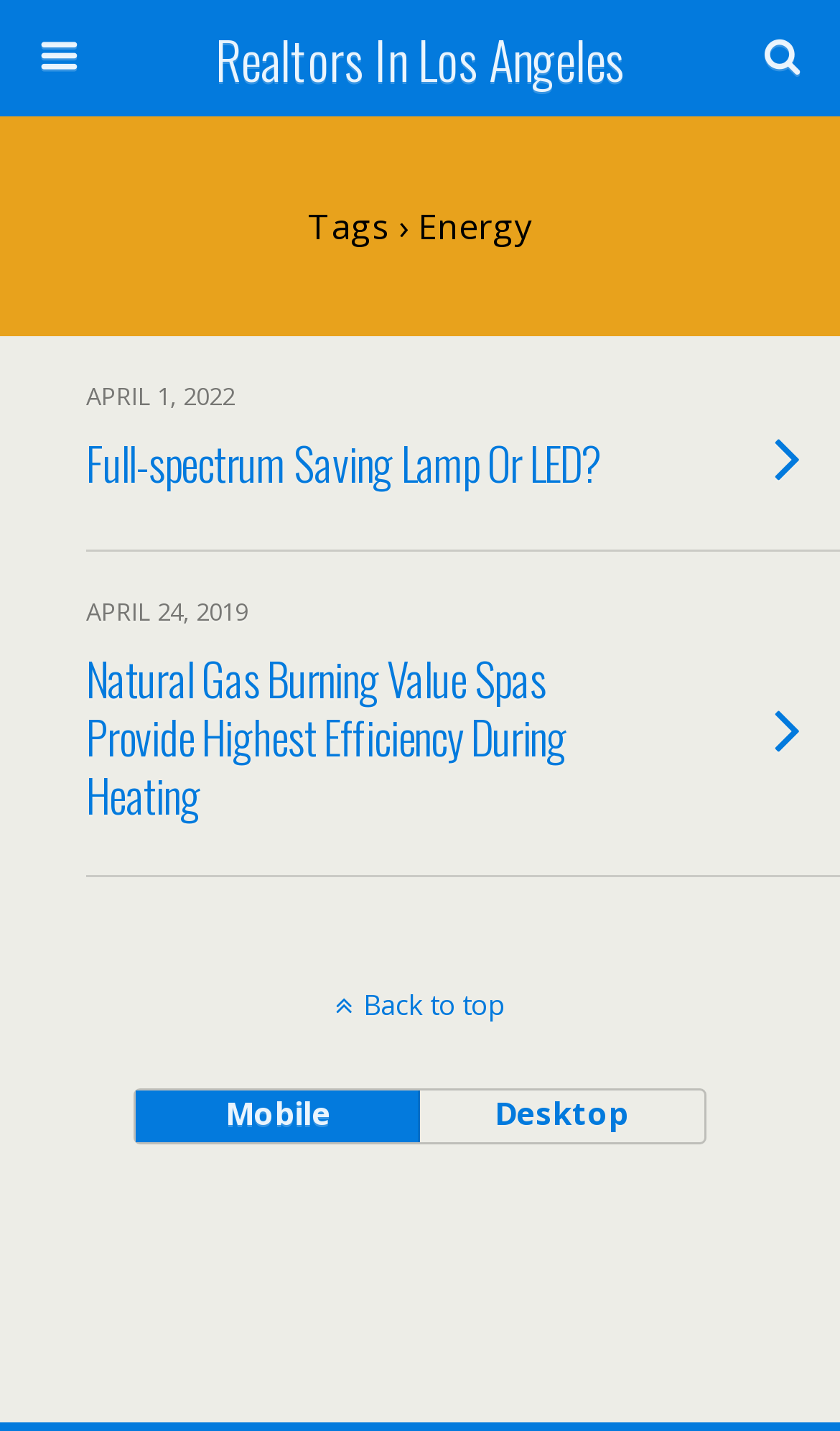What are the two options for viewing the website?
Give a one-word or short-phrase answer derived from the screenshot.

Mobile and Desktop